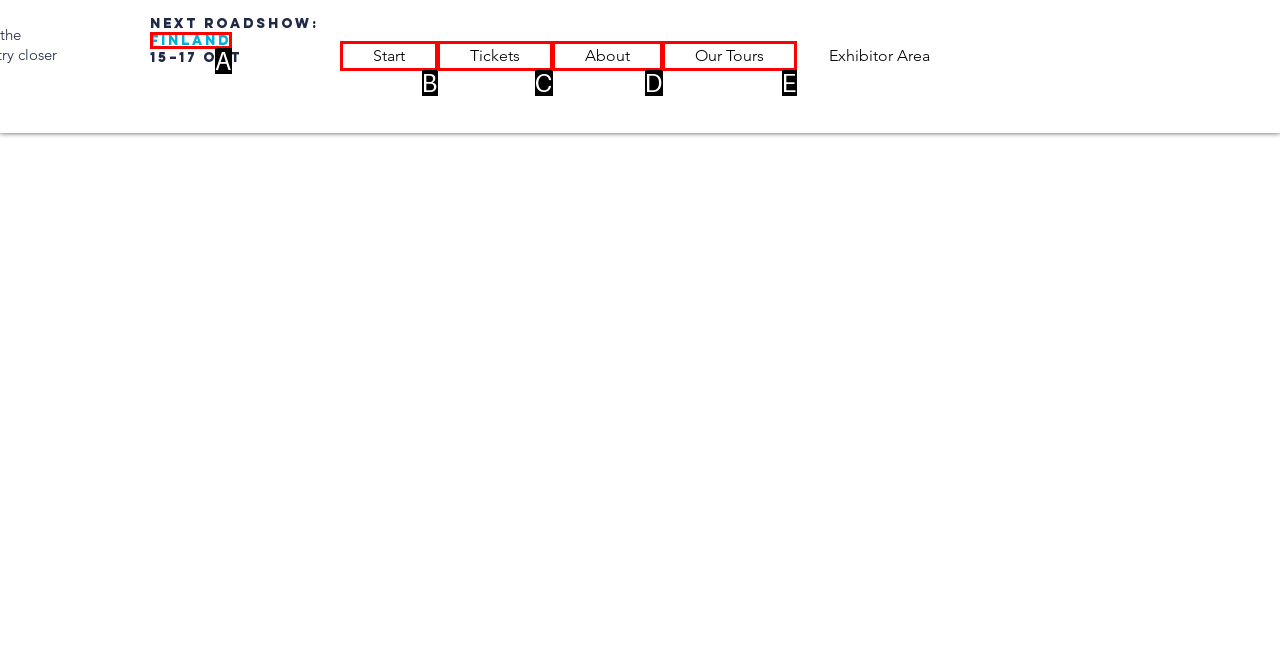Identify the letter corresponding to the UI element that matches this description: Tickets
Answer using only the letter from the provided options.

C